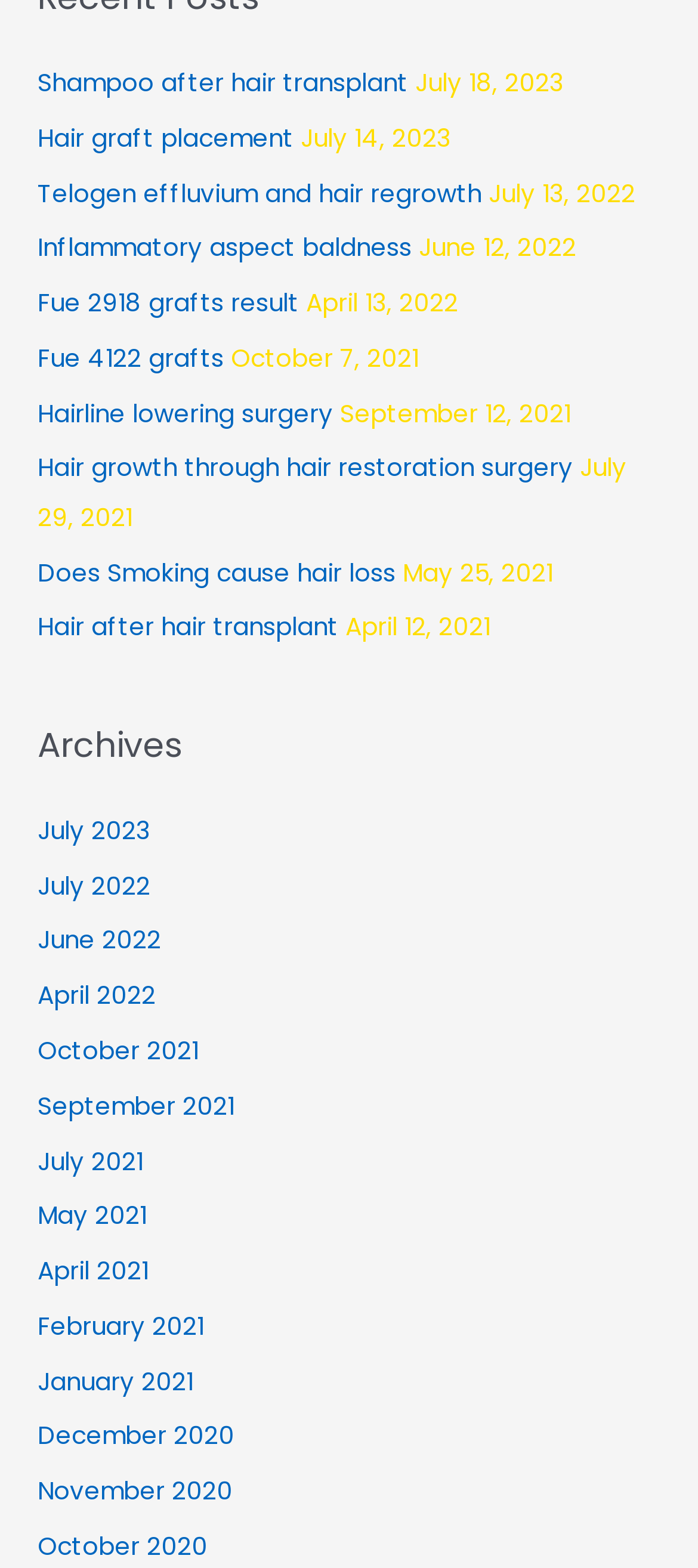Please provide a one-word or short phrase answer to the question:
What is the oldest post?

December 2020